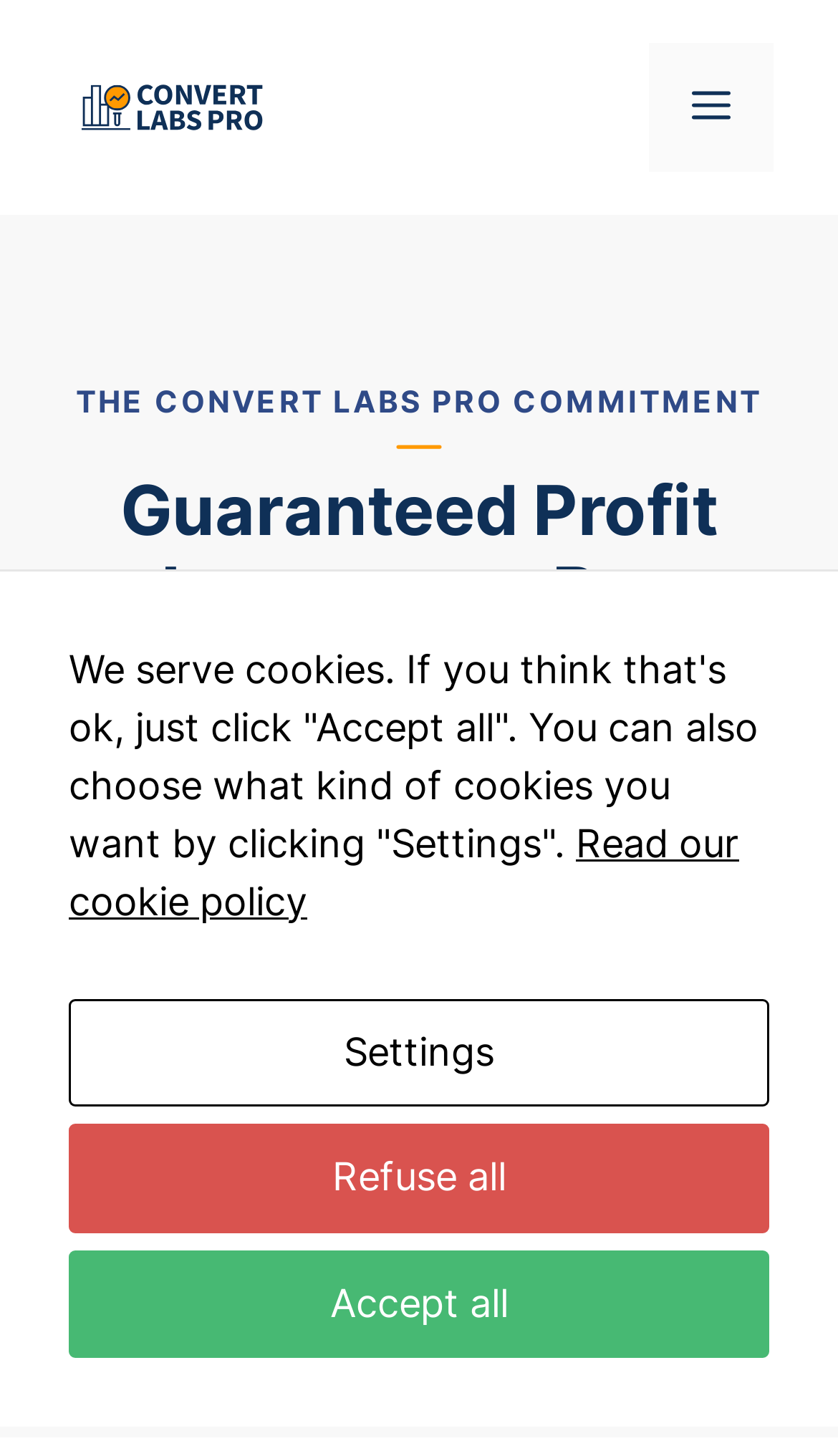Using the image as a reference, answer the following question in as much detail as possible:
How many items are in the cart?

I found the number of items in the cart by looking at the static text element on the page, which states '0 items -'. This suggests that there are no items currently in the cart.